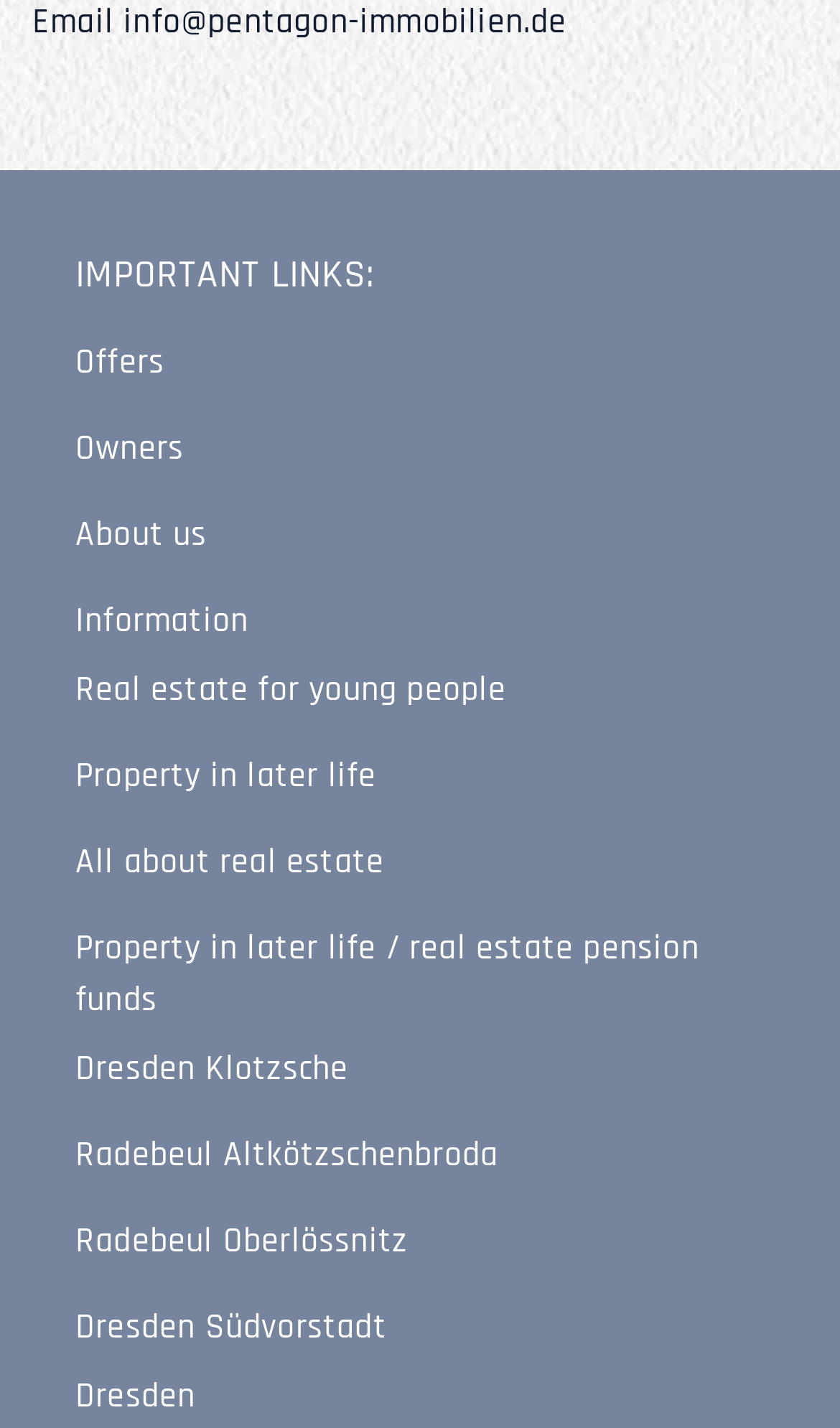Please give a succinct answer using a single word or phrase:
How many links are provided under 'IMPORTANT LINKS:'?

11